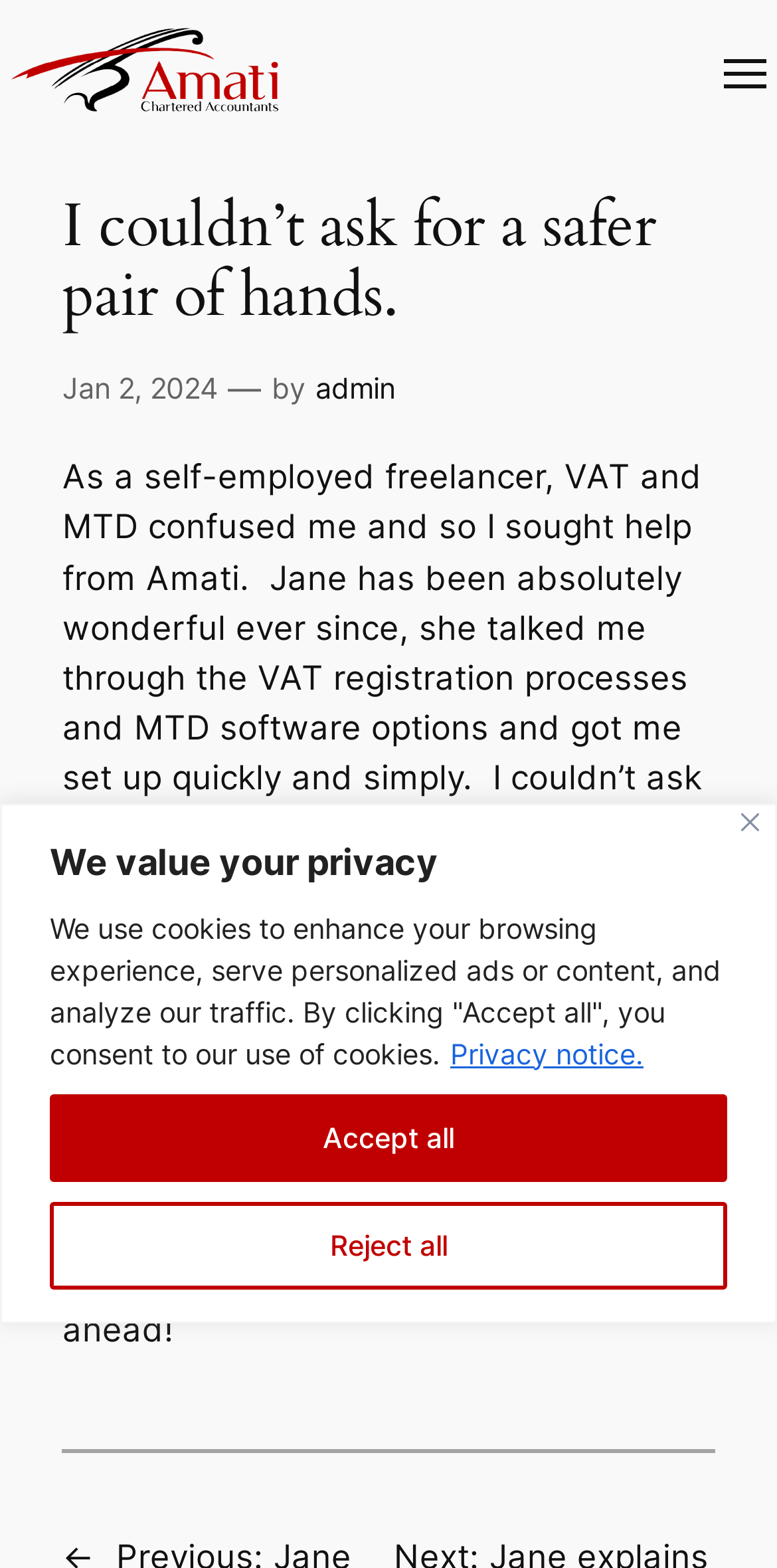Based on the image, please respond to the question with as much detail as possible:
What is the topic of the testimonial?

I found the answer by reading the testimonial text, which mentions VAT and MTD as the topics that the person sought help from Amati for.